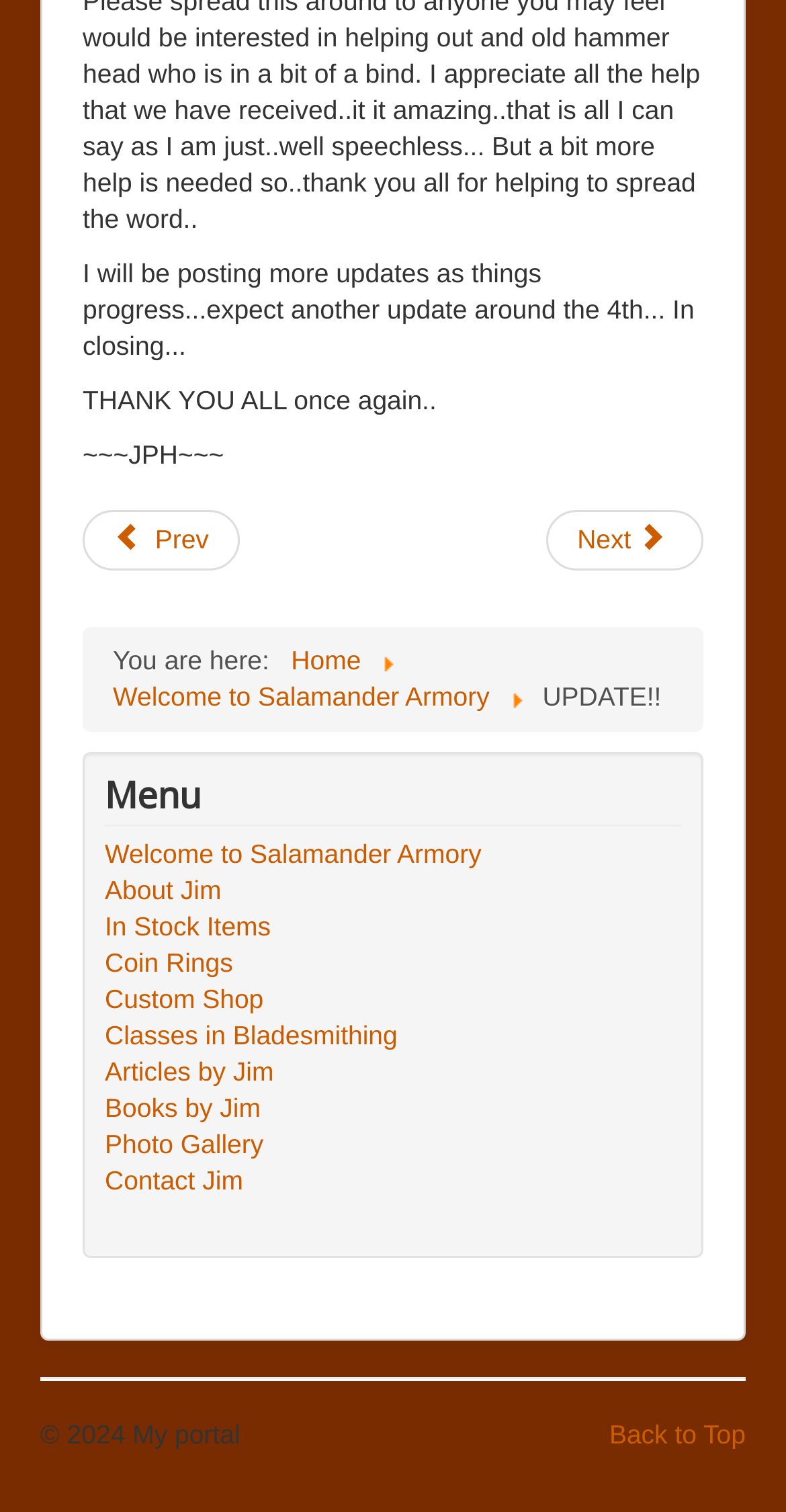Please provide the bounding box coordinates for the element that needs to be clicked to perform the following instruction: "Enter email address". The coordinates should be given as four float numbers between 0 and 1, i.e., [left, top, right, bottom].

None